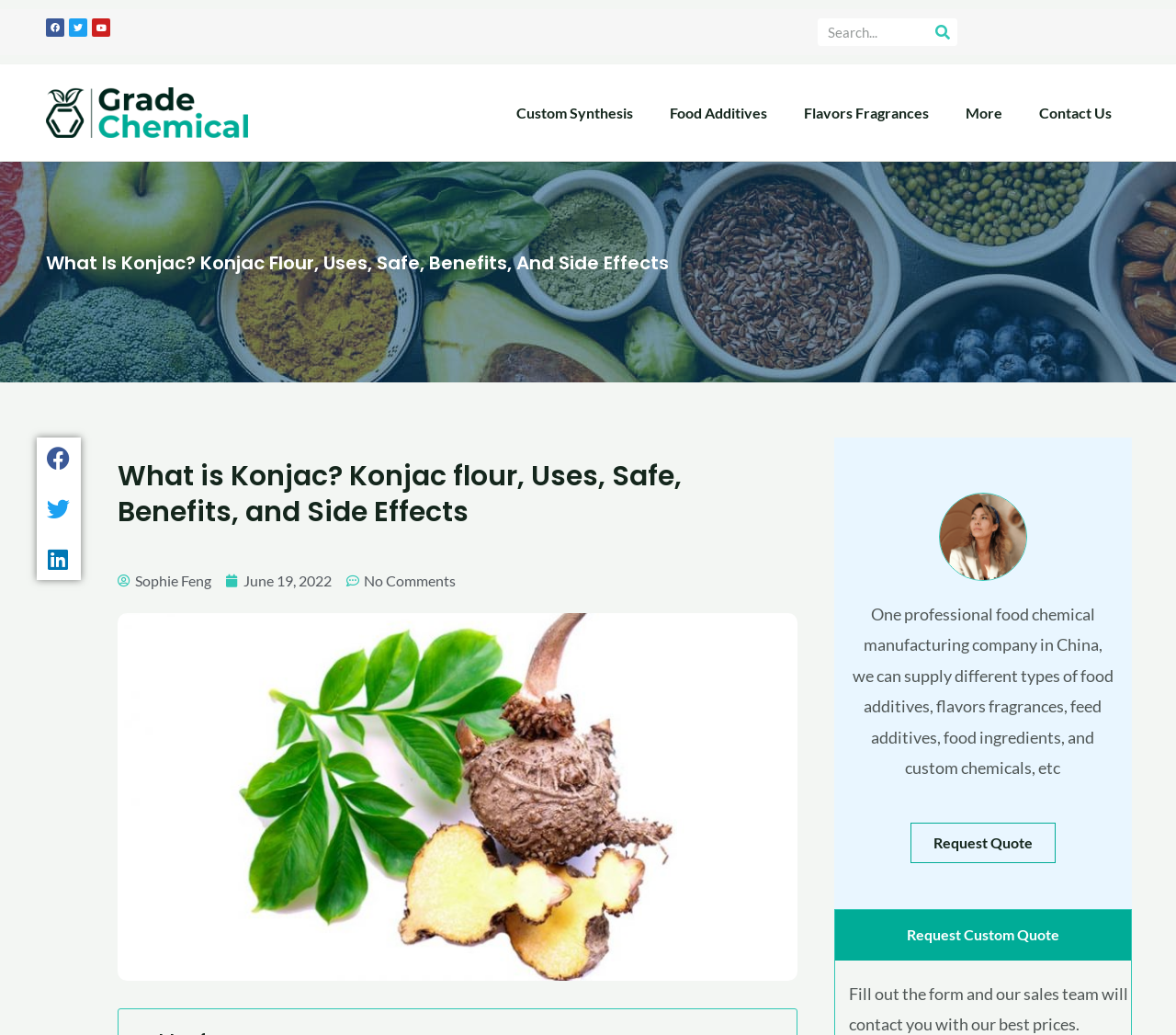Extract the bounding box coordinates for the UI element described as: "alt="gradechemica-5085593"".

[0.039, 0.084, 0.211, 0.133]